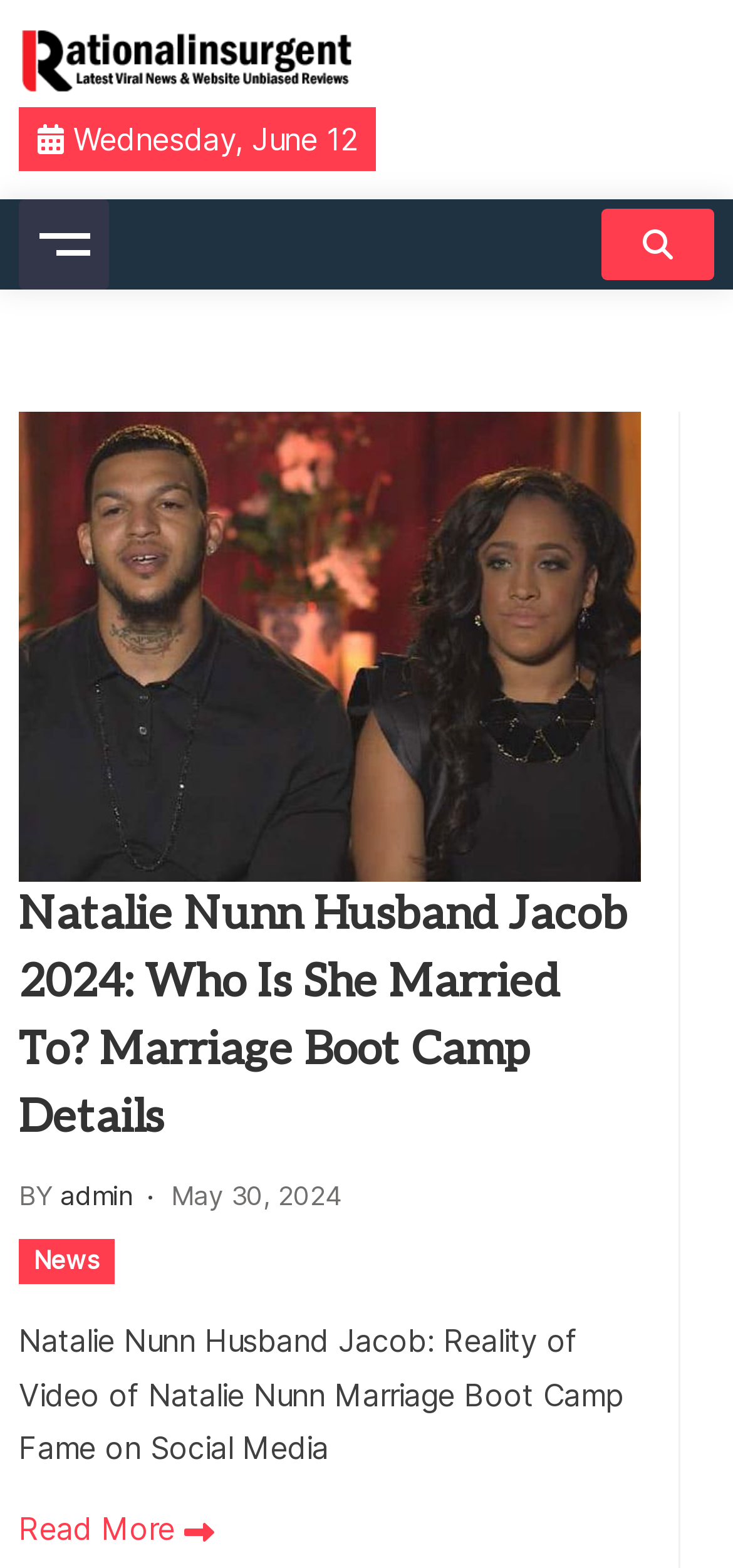Please determine the bounding box coordinates for the element that should be clicked to follow these instructions: "Check Curbside Pickup Location".

None